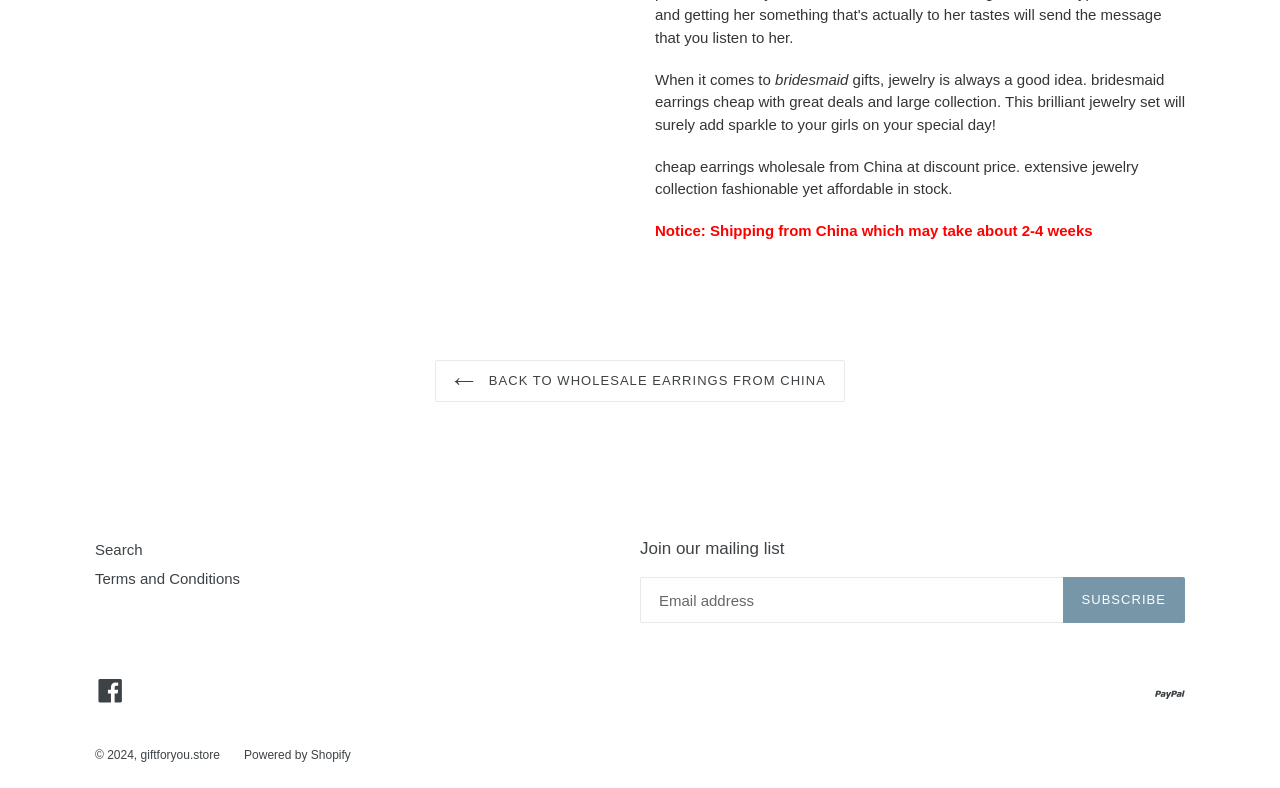Identify the bounding box coordinates of the region that needs to be clicked to carry out this instruction: "Search for something". Provide these coordinates as four float numbers ranging from 0 to 1, i.e., [left, top, right, bottom].

[0.074, 0.687, 0.111, 0.708]